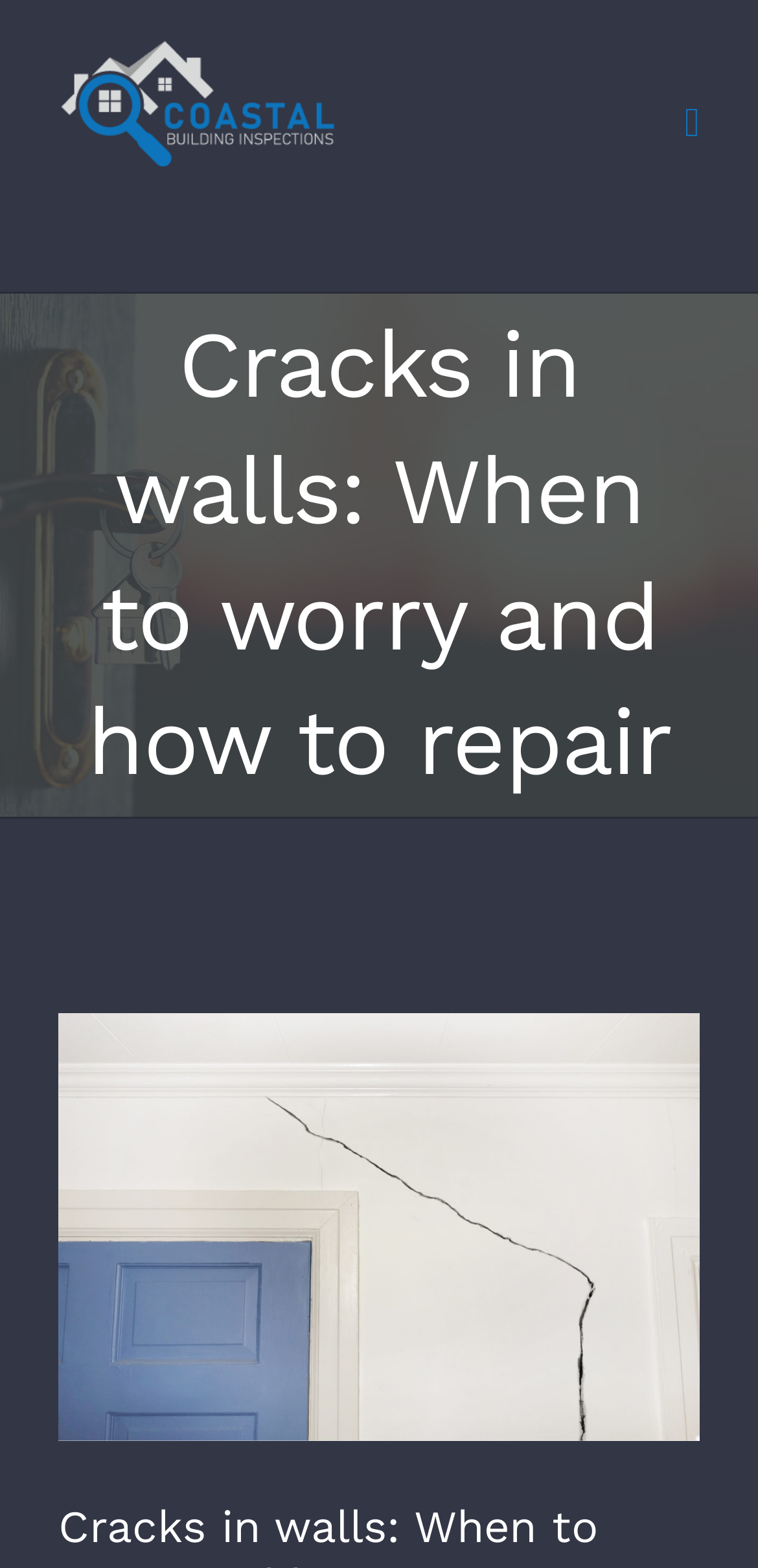What is the logo of the building inspection company?
Carefully analyze the image and provide a detailed answer to the question.

The logo is located at the top left corner of the webpage, and it is an image with a link to the company's website.